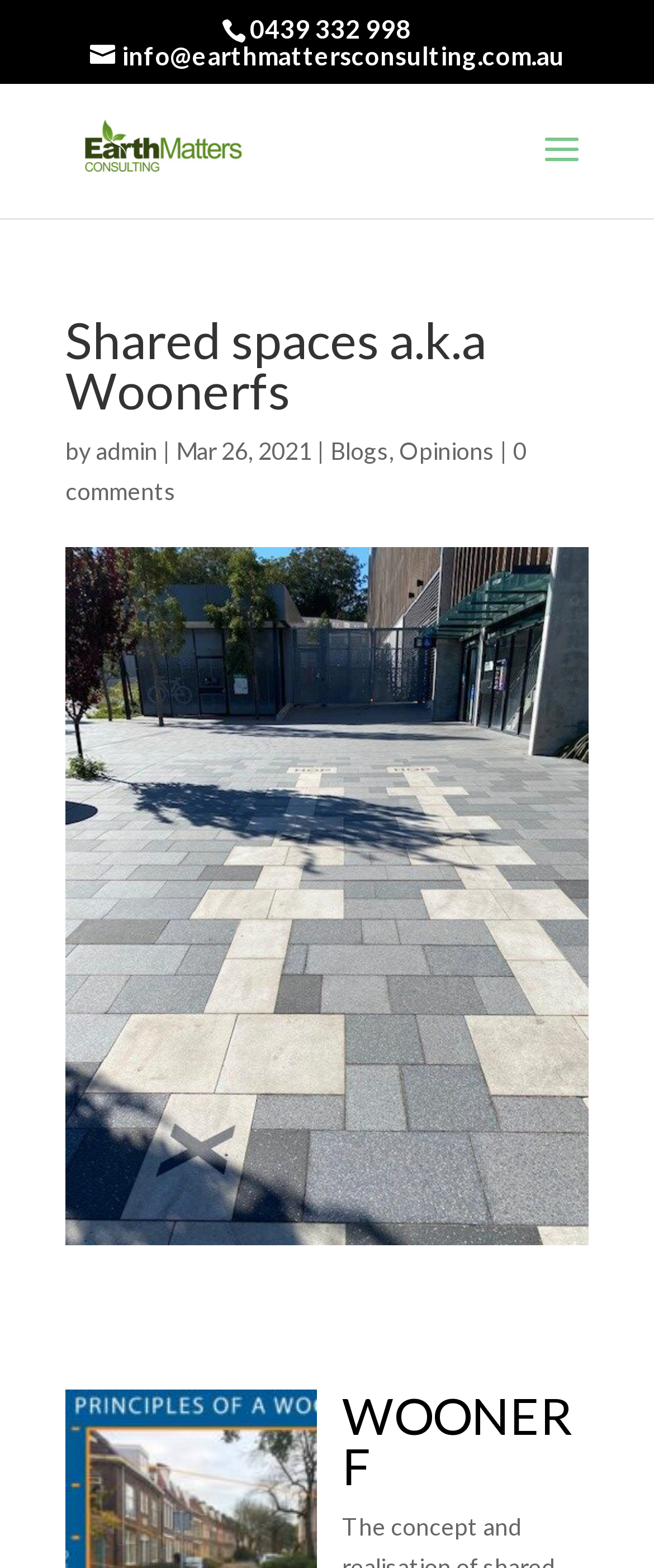Find the main header of the webpage and produce its text content.

Shared spaces a.k.a Woonerfs